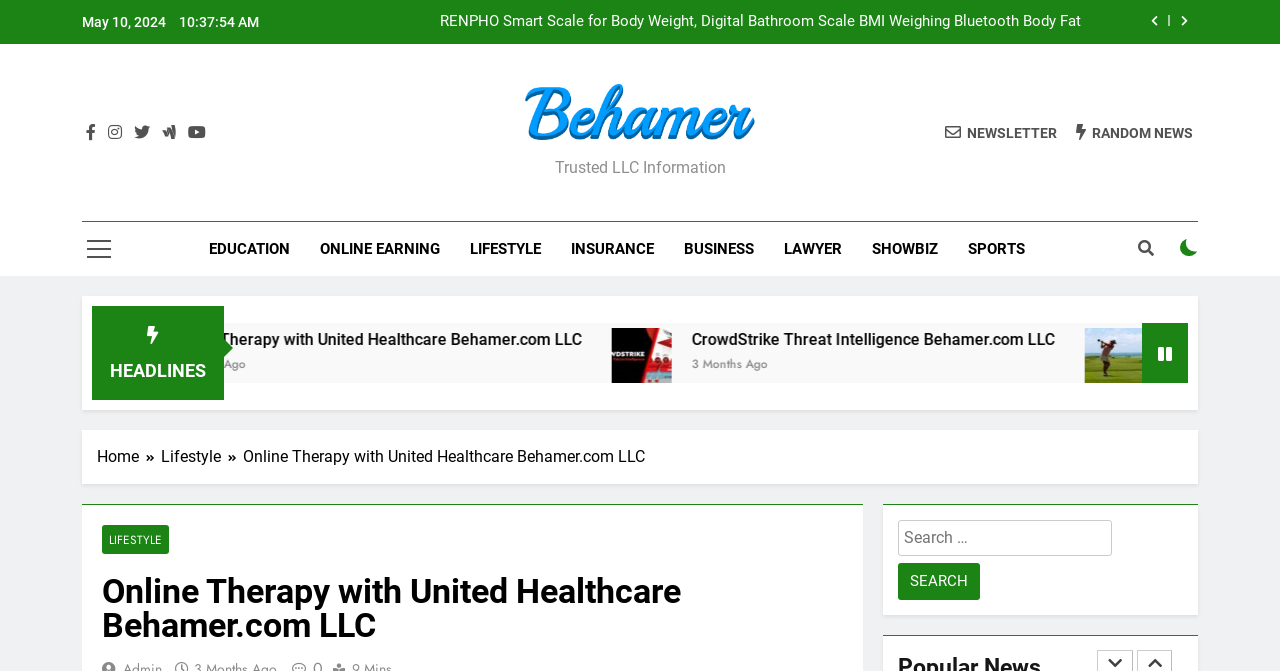How many icons are there in the top-right corner?
Using the image, give a concise answer in the form of a single word or short phrase.

3